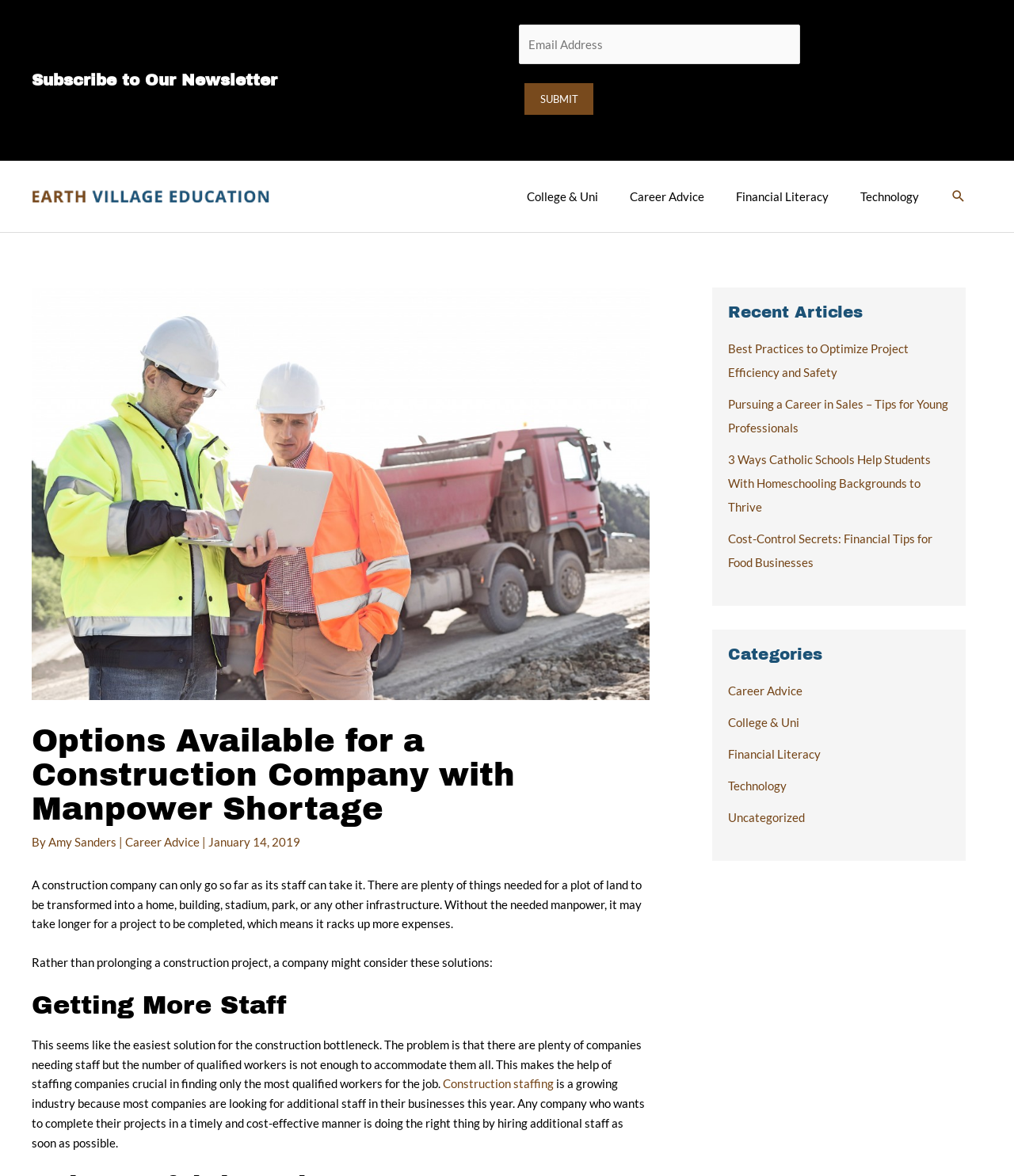What is the purpose of the contact form?
Analyze the image and deliver a detailed answer to the question.

The contact form is located at the top of the webpage, and it has a heading 'Subscribe to Our Newsletter' above it. The form has a textbox for email address and a submit button, indicating that its purpose is to allow users to subscribe to the newsletter.